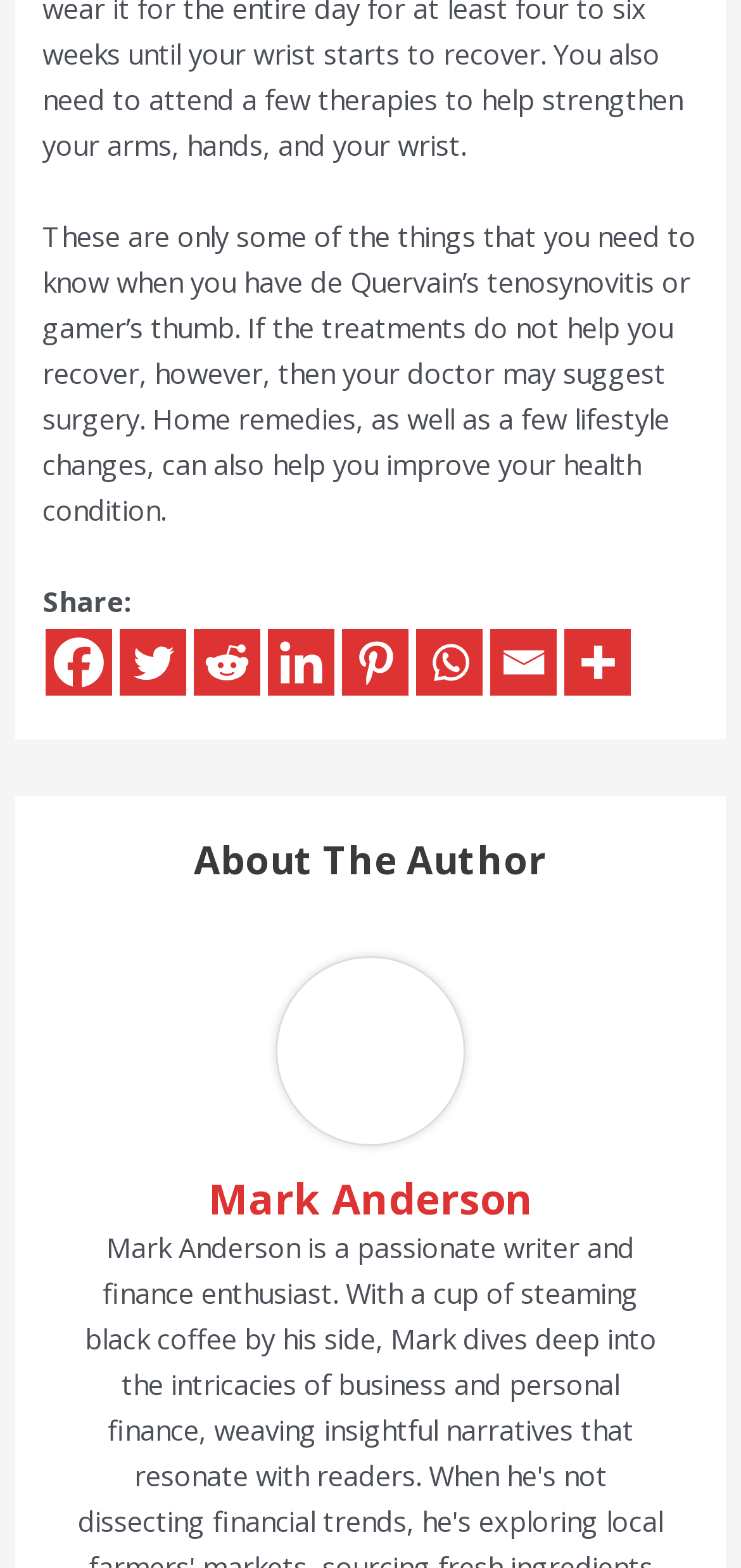Determine the bounding box for the UI element described here: "title="More"".

[0.763, 0.401, 0.852, 0.443]